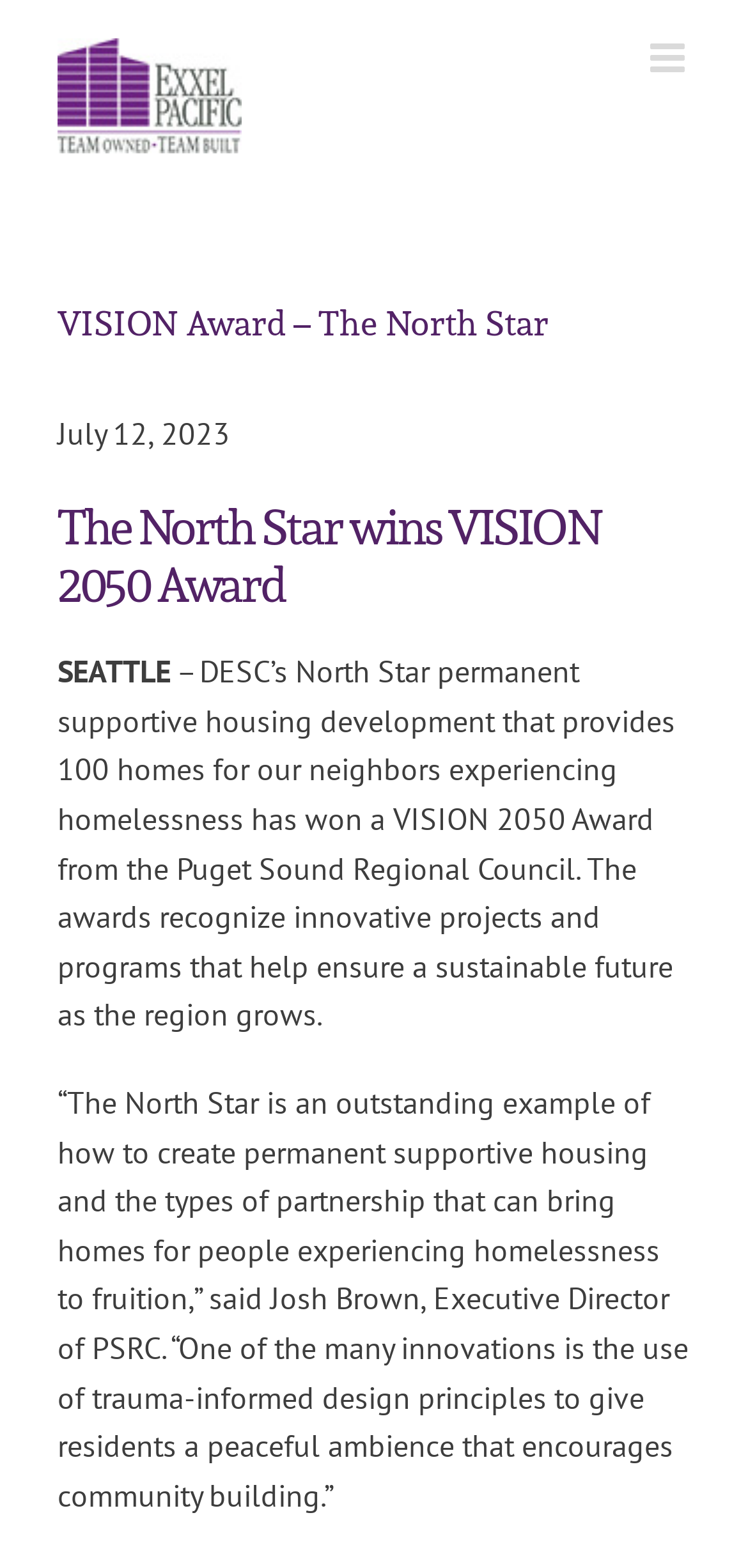Extract the bounding box of the UI element described as: "Go to Top".

[0.695, 0.721, 0.808, 0.775]